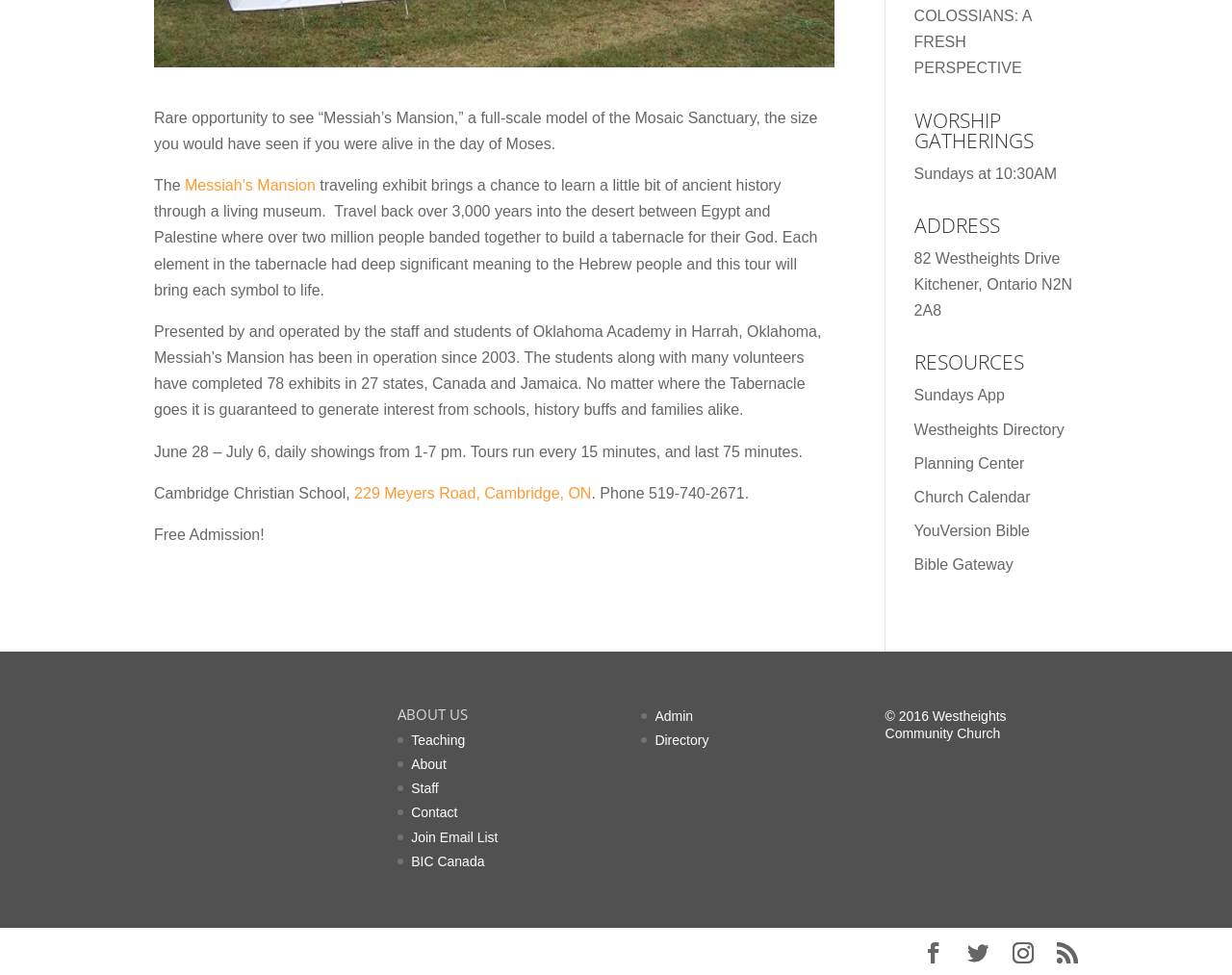Find the bounding box coordinates for the HTML element specified by: "Real News Antigua".

None